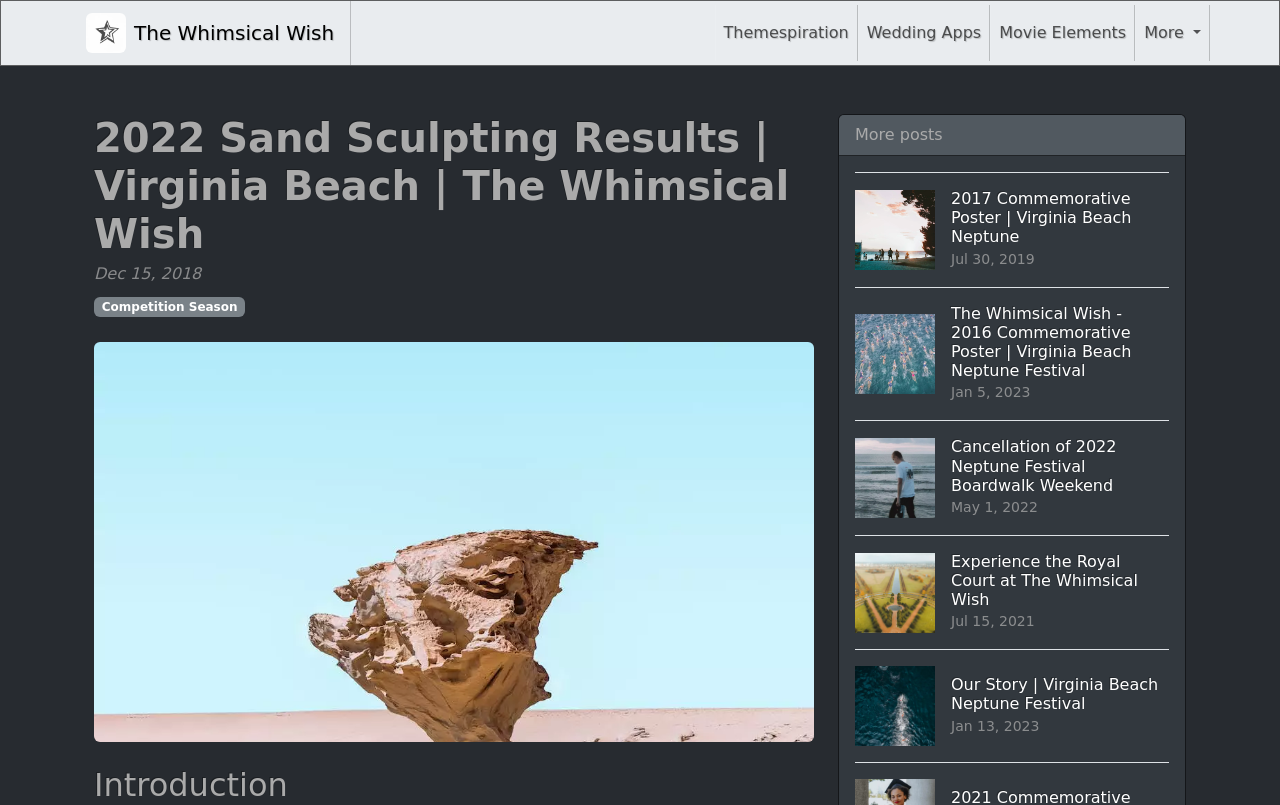Please analyze the image and provide a thorough answer to the question:
What is the purpose of the 'More' button?

I inferred this from the presence of the 'More' button, which is likely to expand the list of links and posts when clicked.